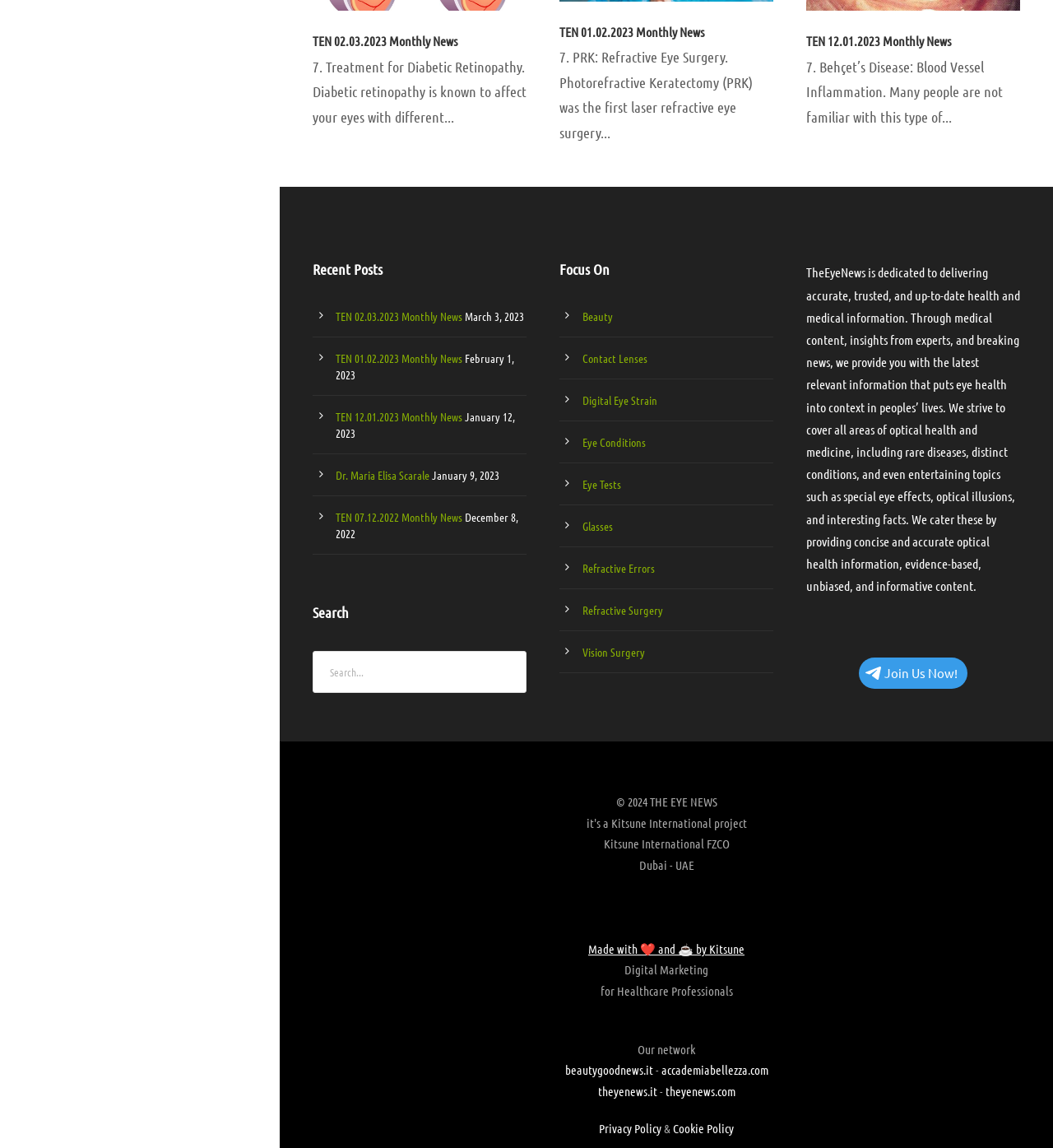Determine the bounding box coordinates for the UI element with the following description: "Join Us Now!". The coordinates should be four float numbers between 0 and 1, represented as [left, top, right, bottom].

[0.816, 0.573, 0.919, 0.6]